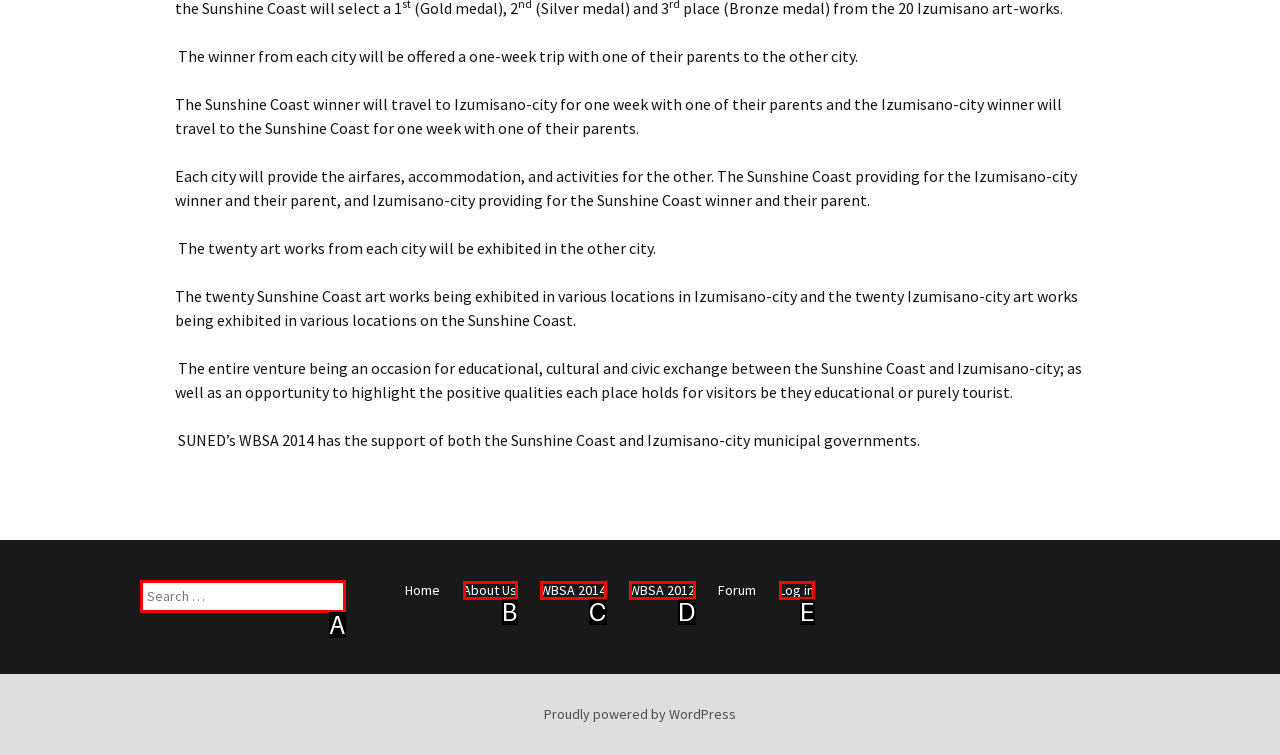Identify the letter corresponding to the UI element that matches this description: Log in
Answer using only the letter from the provided options.

E